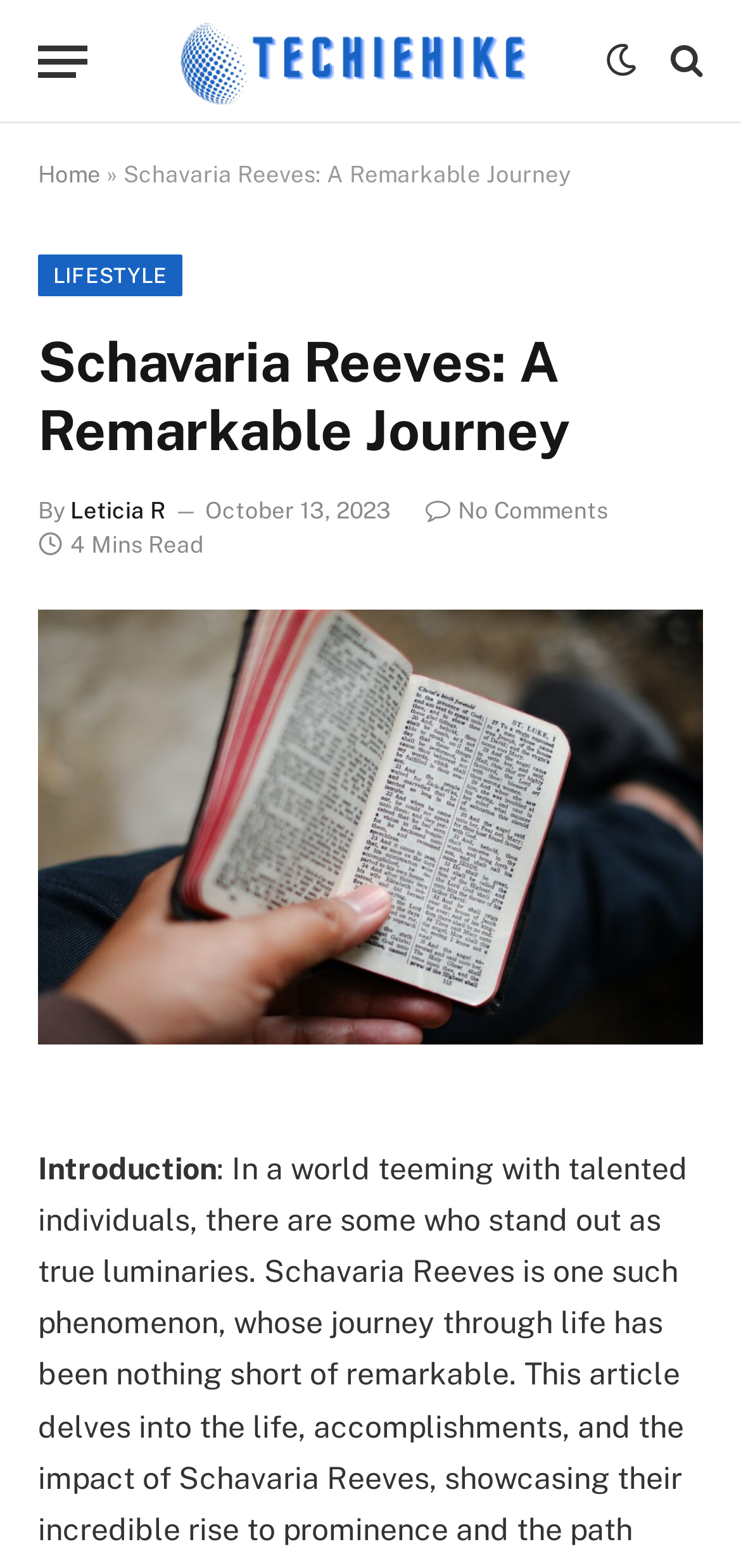Generate a thorough caption detailing the webpage content.

The webpage is about Schavaria Reeves, showcasing their remarkable journey. At the top left, there is a button labeled "Menu". Next to it, there is a link to "Techie Hike" accompanied by an image with the same name. On the top right, there are three links with icons: two with undefined characters and one with a search icon.

Below the top section, there is a link to "Home" followed by a right arrow symbol. The title "Schavaria Reeves: A Remarkable Journey" is prominently displayed in the middle. On the left side, there is a link to "LIFESTYLE".

The main content starts with a heading that repeats the title, followed by the author's name "Leticia R" and the publication date "October 13, 2023". Below that, there is a link with a comment icon and the text "No Comments", as well as a text indicating the reading time "4 Mins Read".

The main article is accompanied by a large image of Schavaria Reeves, which takes up most of the width. The article is divided into sections, with the first section titled "Introduction".